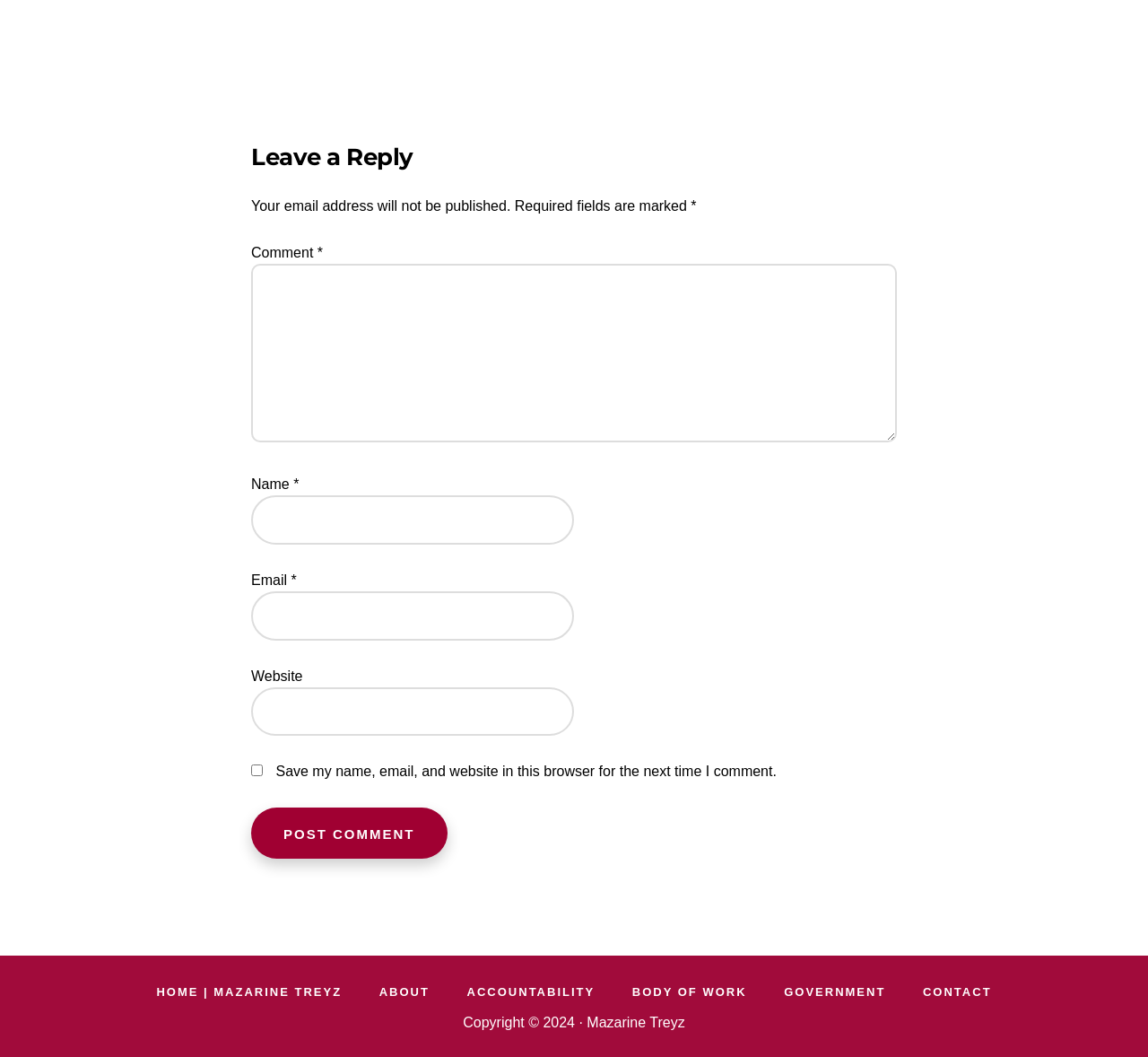Answer this question in one word or a short phrase: What is the copyright information displayed at the bottom of the page?

Copyright 2024 · Mazarine Treyz